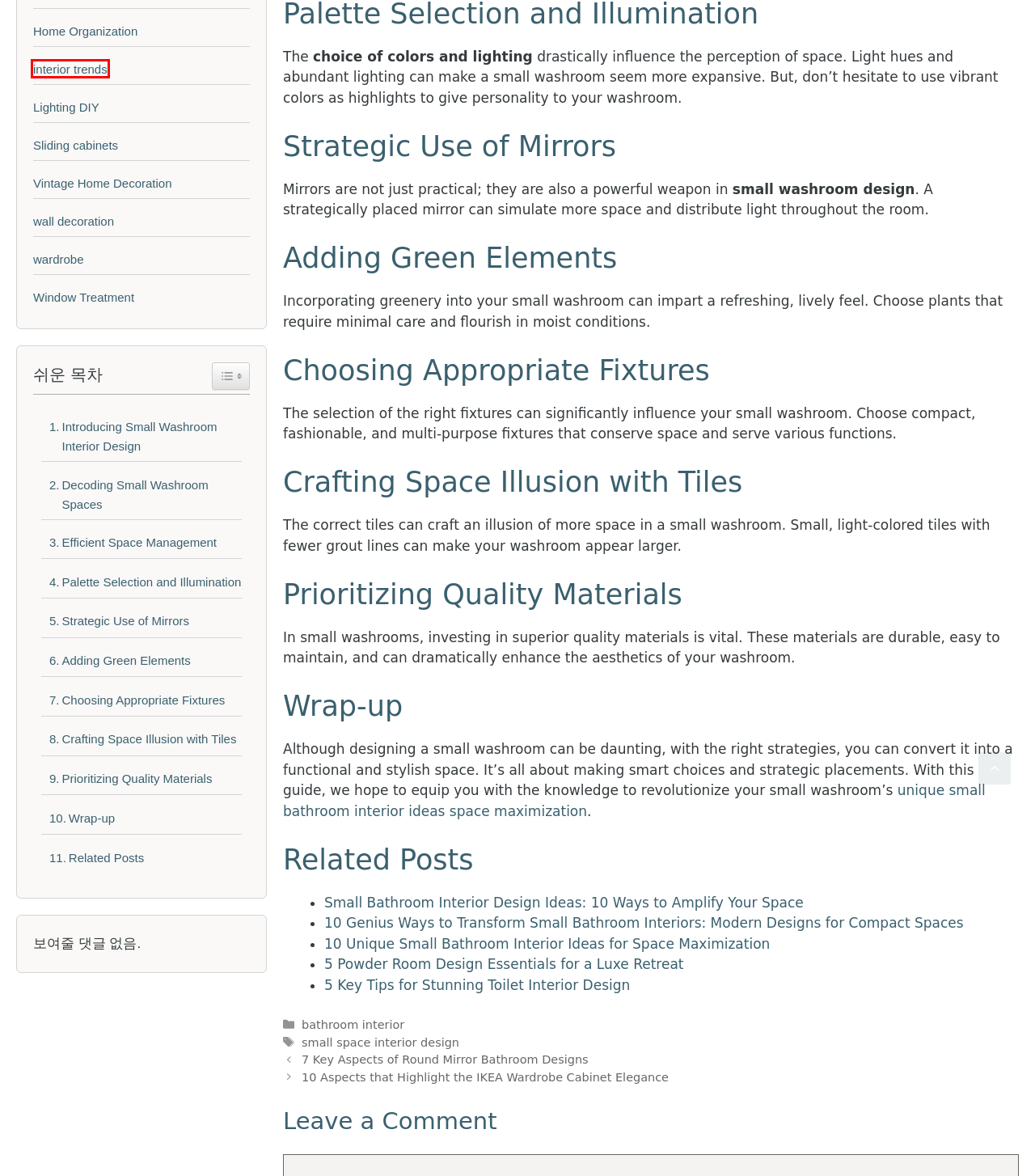Examine the screenshot of a webpage featuring a red bounding box and identify the best matching webpage description for the new page that results from clicking the element within the box. Here are the options:
A. interior trends - aesthetics of decorating a house
B. 10 Unique Small Bathroom Interior Ideas for Space Maximization
C. 7 Key Aspects of Round Mirror Bathroom Designs
D. wardrobe - aesthetics of decorating a house
E. Vintage Home Decoration - aesthetics of decorating a house
F. Home Organization - aesthetics of decorating a house
G. Small Bathroom Interior Design Ideas: 10 Ways to Amplify Your Space
H. 10 Aspects that Highlight the IKEA Wardrobe Cabinet Elegance - aesthetics of decorating a house

A